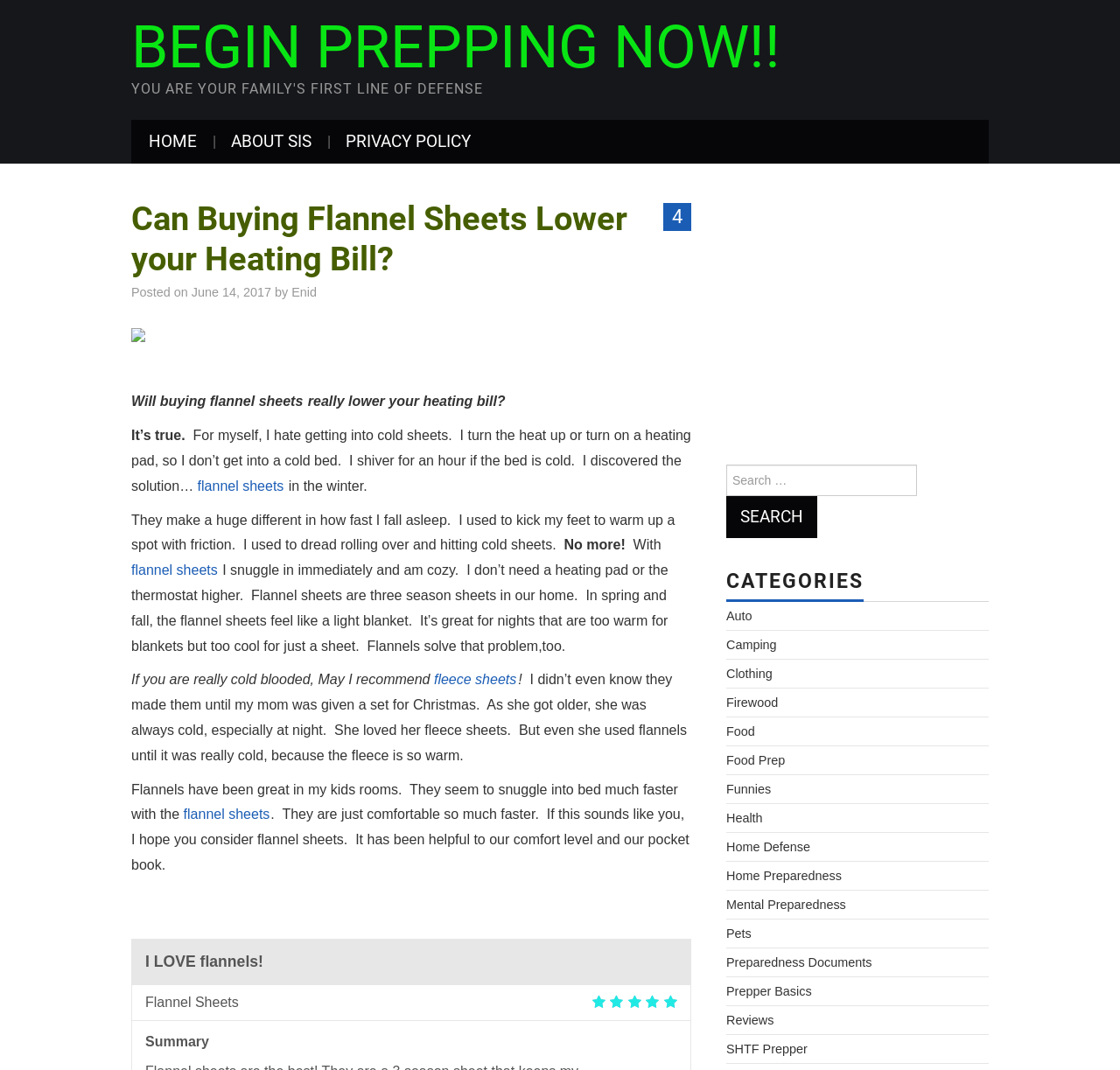Show the bounding box coordinates for the element that needs to be clicked to execute the following instruction: "Click on the 'flannel sheets' link". Provide the coordinates in the form of four float numbers between 0 and 1, i.e., [left, top, right, bottom].

[0.176, 0.447, 0.253, 0.461]